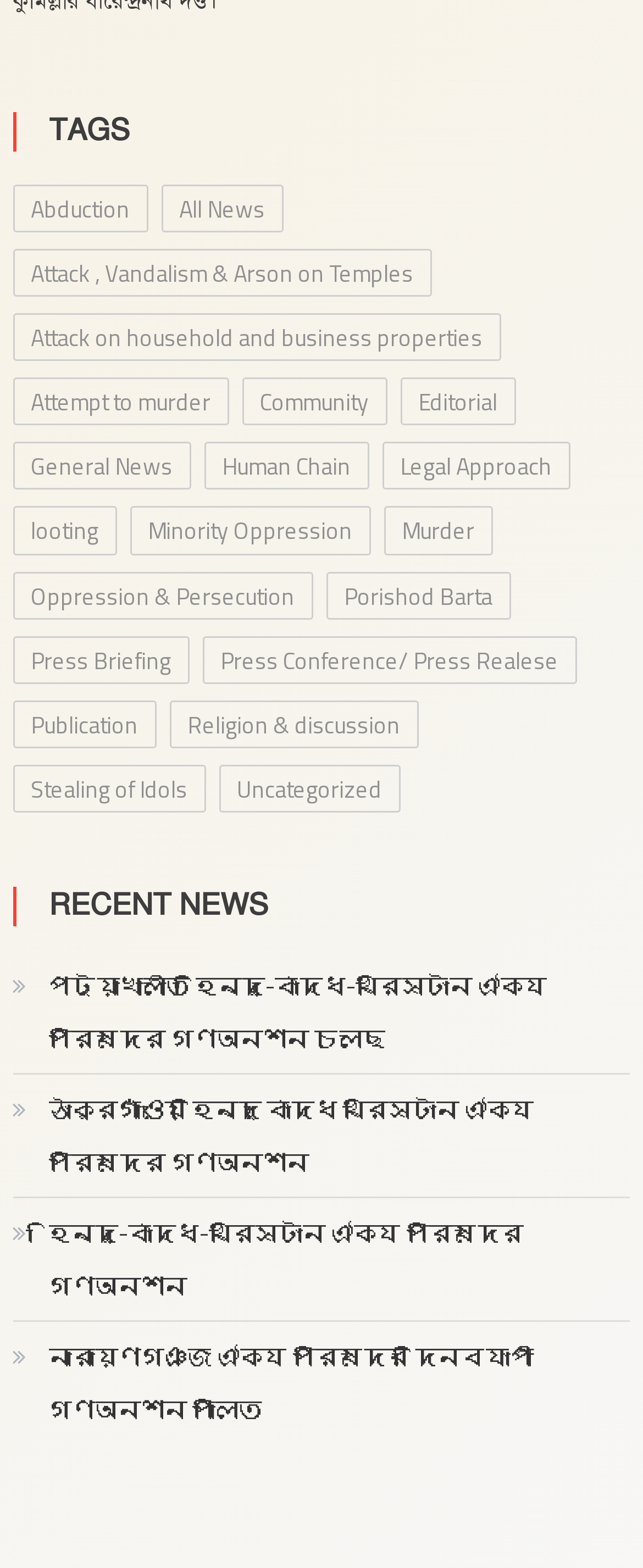Show the bounding box coordinates for the HTML element as described: "Press Briefing".

[0.02, 0.406, 0.294, 0.436]